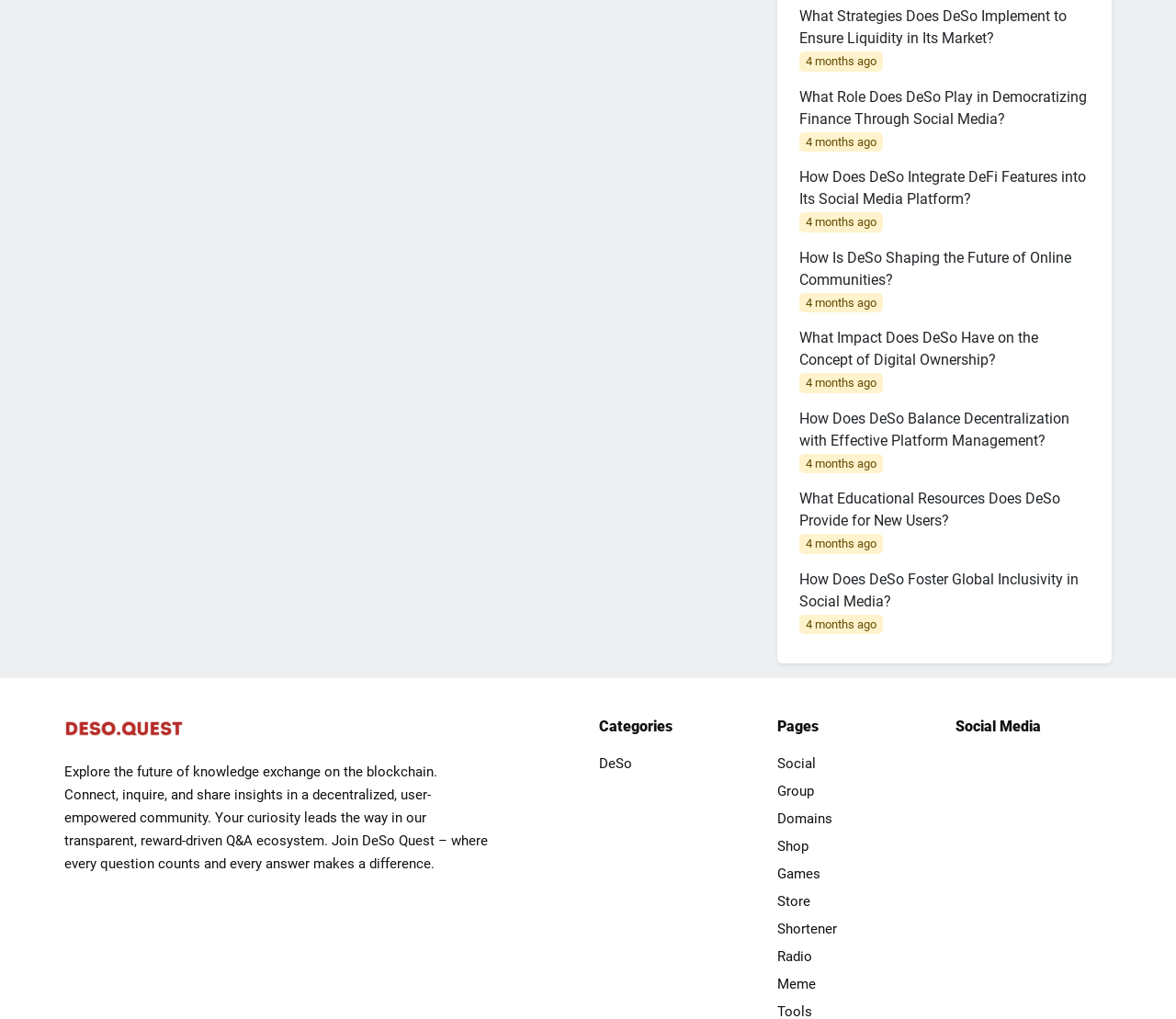Locate the bounding box coordinates of the clickable part needed for the task: "Explore DeSo Quest".

[0.055, 0.702, 0.415, 0.732]